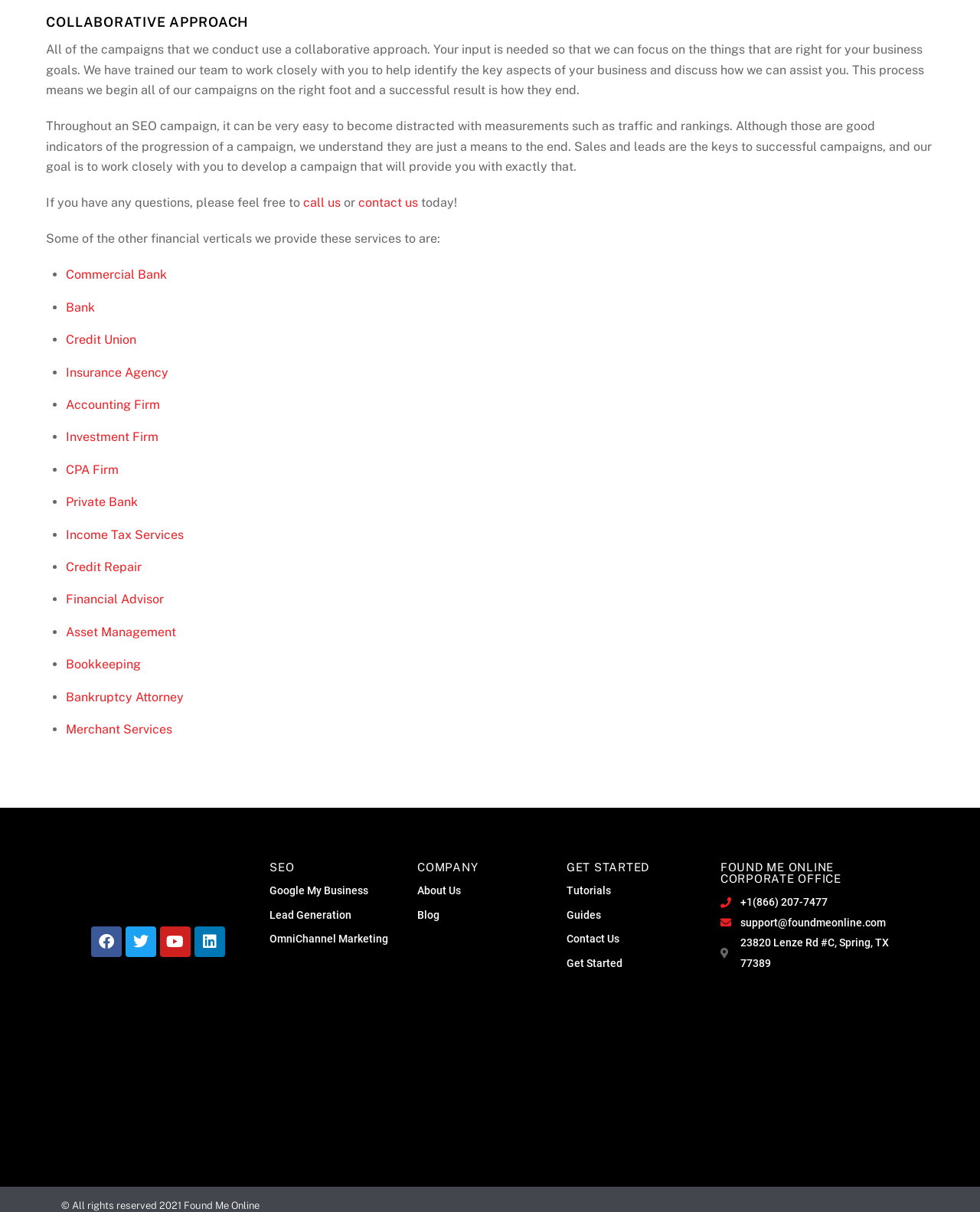Locate the bounding box coordinates of the area to click to fulfill this instruction: "get started". The bounding box should be presented as four float numbers between 0 and 1, in the order [left, top, right, bottom].

[0.578, 0.786, 0.72, 0.803]